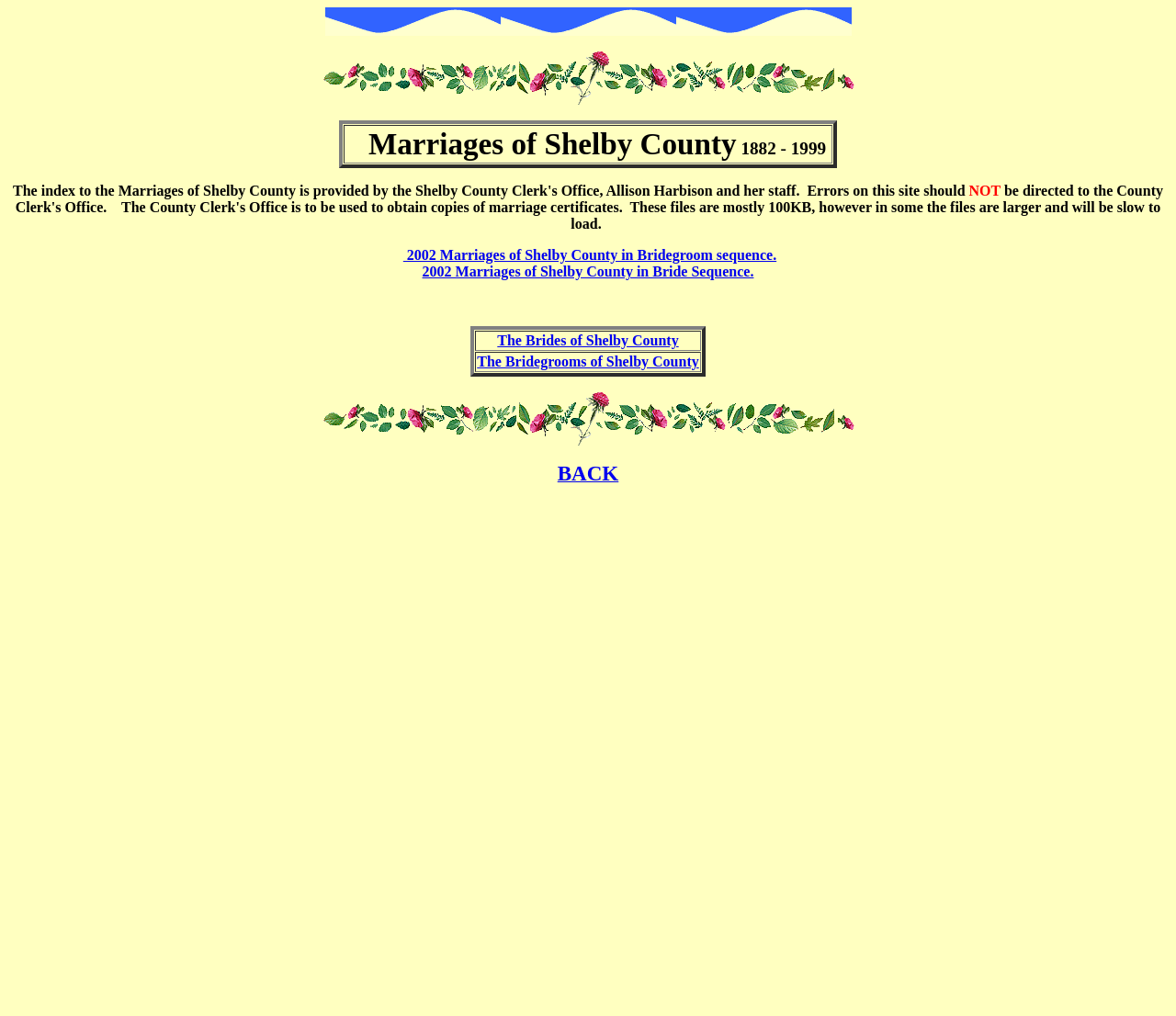Please determine the bounding box coordinates for the UI element described here. Use the format (top-left x, top-left y, bottom-right x, bottom-right y) with values bounded between 0 and 1: parent_node: Website name="url" placeholder="Website"

None